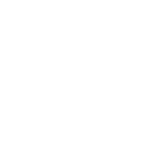Explain in detail what you see in the image.

The image features a caption for the product titled "Algopix Similar Product 1 - ZEUU BEUU Women's Track Pants Warm Up." The design likely highlights the features of these athletic pants, characterized by their warm-up capabilities, stylish appearance, and suitability for various physical activities. The accompanying text elaborates on the product's specifications, emphasizing comfort and functionality, ideal for workouts and casual wear alike. This product is aimed at consumers looking for versatile and high-quality athletic apparel.